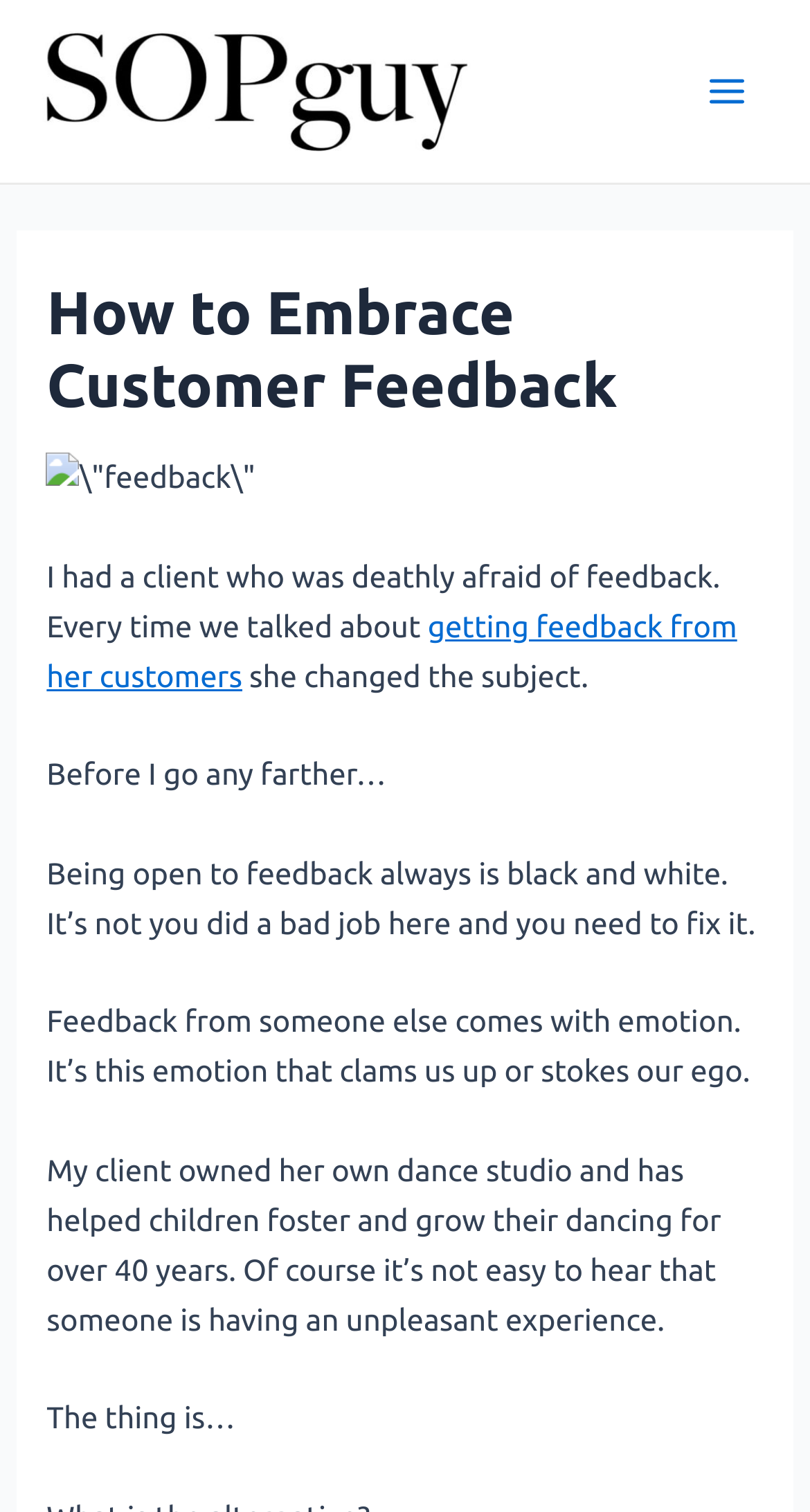Answer the question using only a single word or phrase: 
What is the client's profession?

dance studio owner